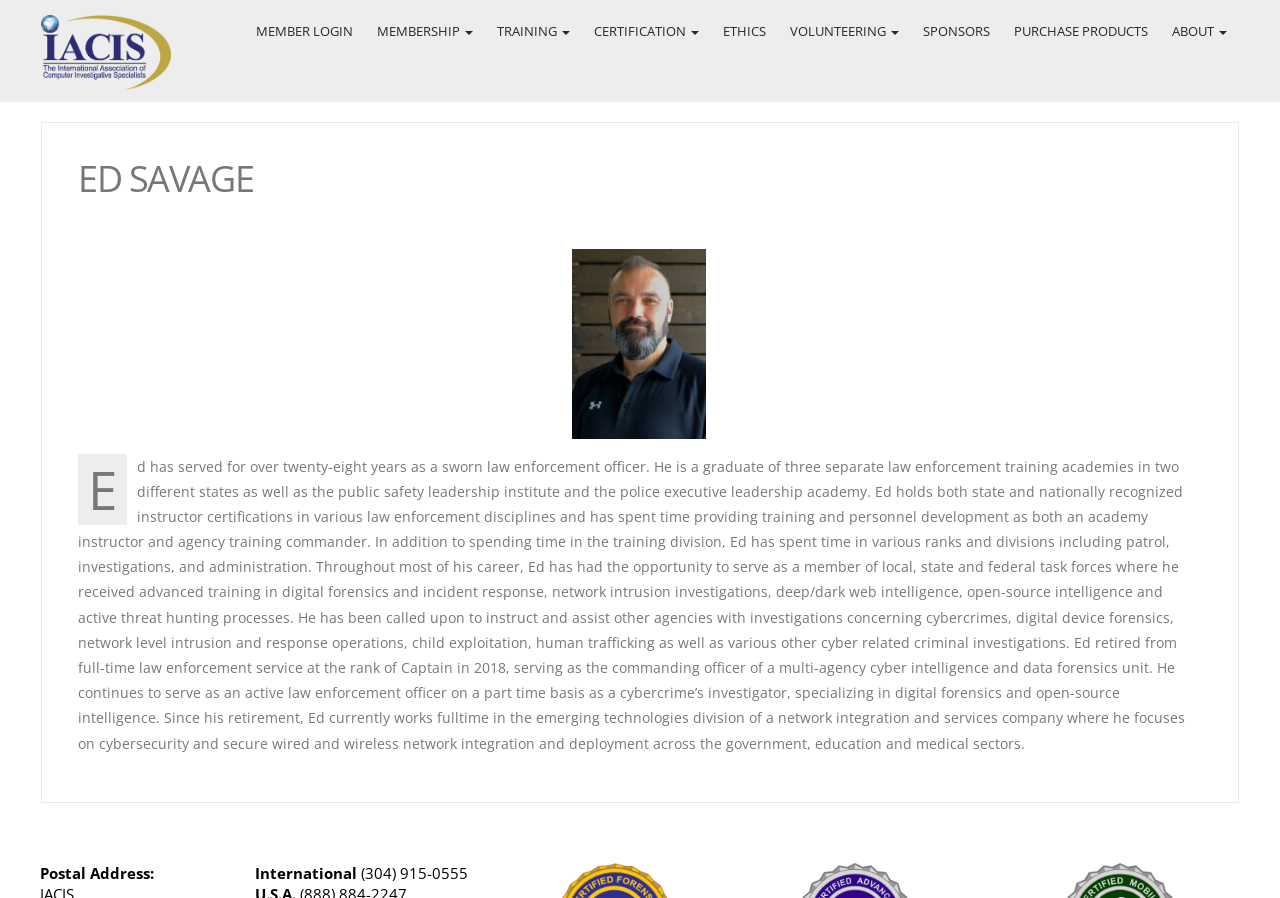Offer a thorough description of the webpage.

The webpage is about Ed Savage, a law enforcement professional with over 28 years of experience. At the top left corner, there is a logo image of IACIS, which is a link to the organization's website. Below the logo, there is a heading "ED SAVAGE" in a prominent font size.

On the top right corner, there is a horizontal menu bar with 9 links: "MEMBER LOGIN", "MEMBERSHIP", "TRAINING", "CERTIFICATION", "ETHICS", "VOLUNTEERING", "SPONSORS", "PURCHASE PRODUCTS", and "ABOUT". Each link has a vertical line separator, and some of them have dropdown menus.

Below the menu bar, there is a large block of text that describes Ed Savage's professional background, including his law enforcement experience, training, and certifications. The text is divided into paragraphs and provides detailed information about his career, including his roles, achievements, and areas of expertise.

At the bottom of the page, there are three lines of text that provide contact information, including a postal address, an international label, and a phone number.